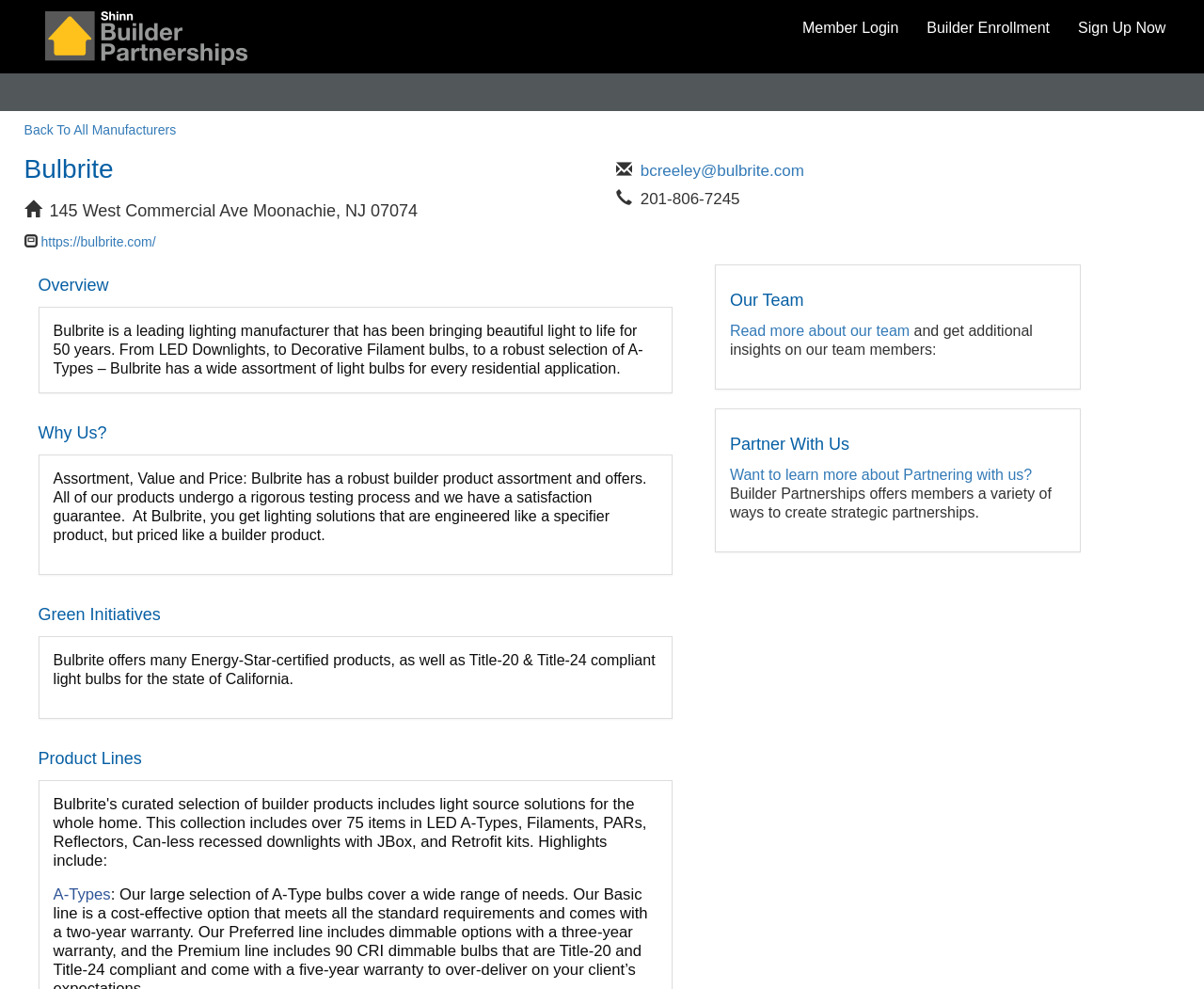Answer the question using only a single word or phrase: 
What is the phone number of Bulbrite?

201-806-7245